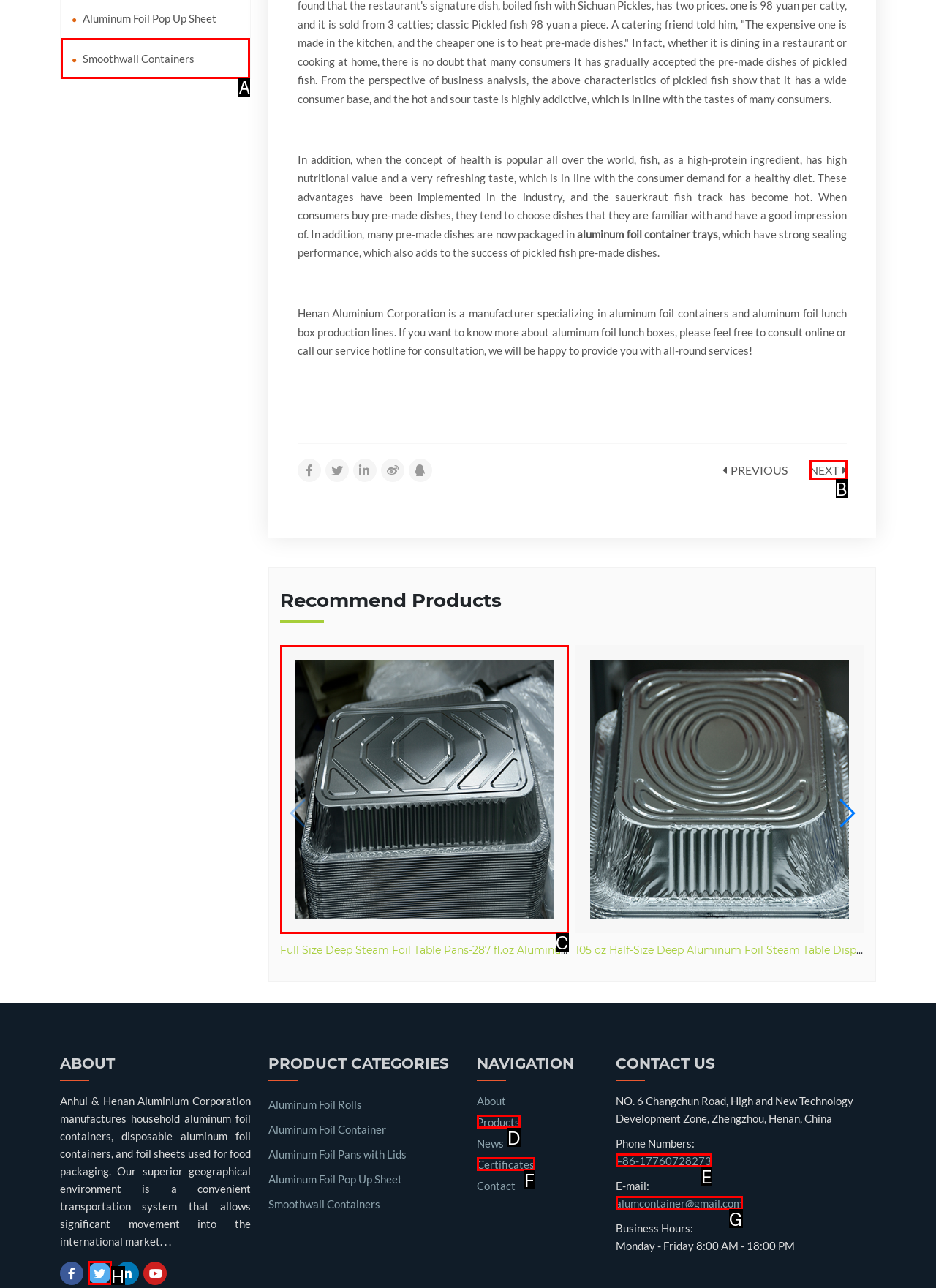Which HTML element should be clicked to complete the task: Learn more about 'Smoothwall Containers'? Answer with the letter of the corresponding option.

A